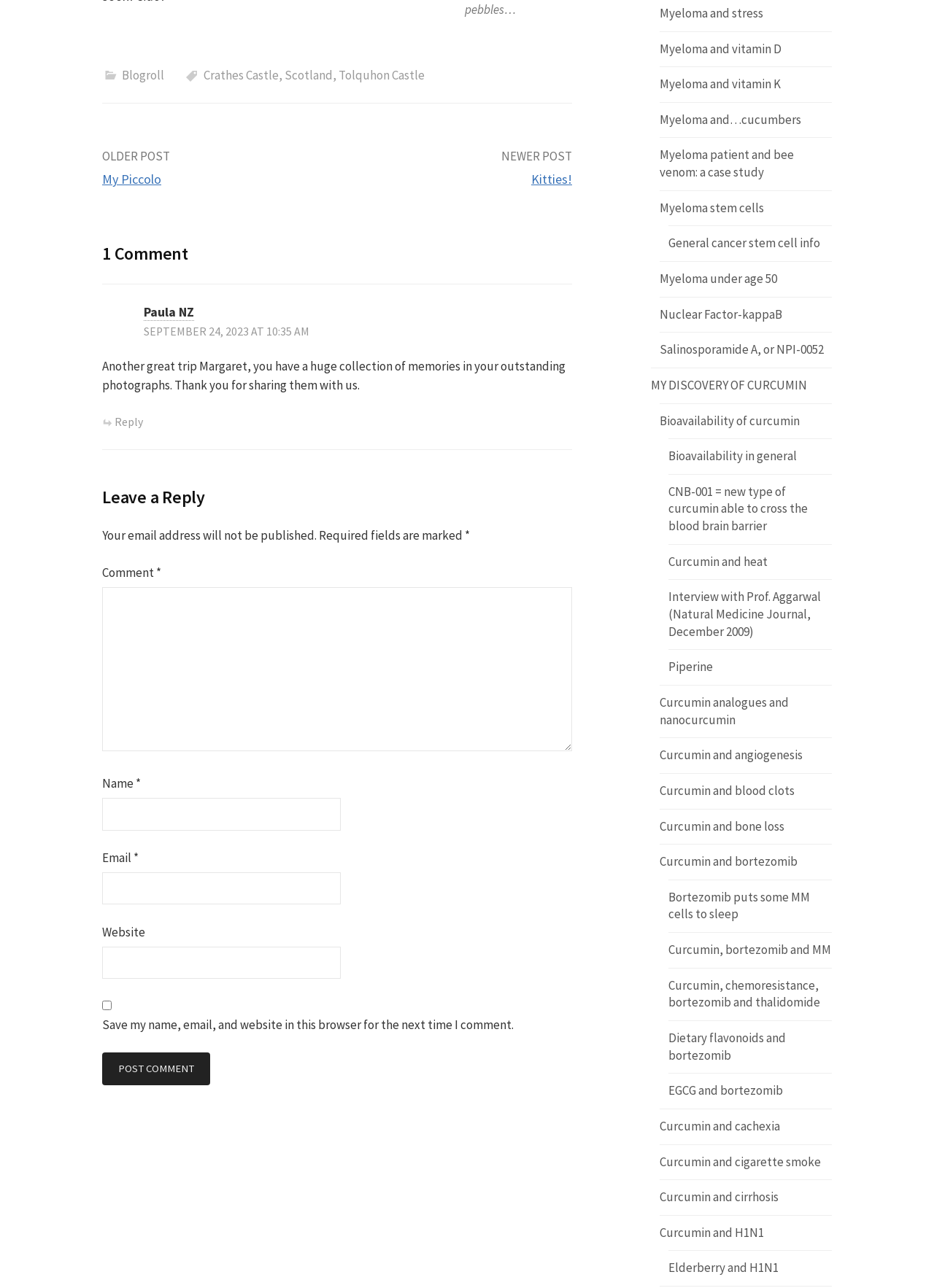Identify the coordinates of the bounding box for the element that must be clicked to accomplish the instruction: "Download MP3: Khaid – Run Away Ft. Gyakie".

None